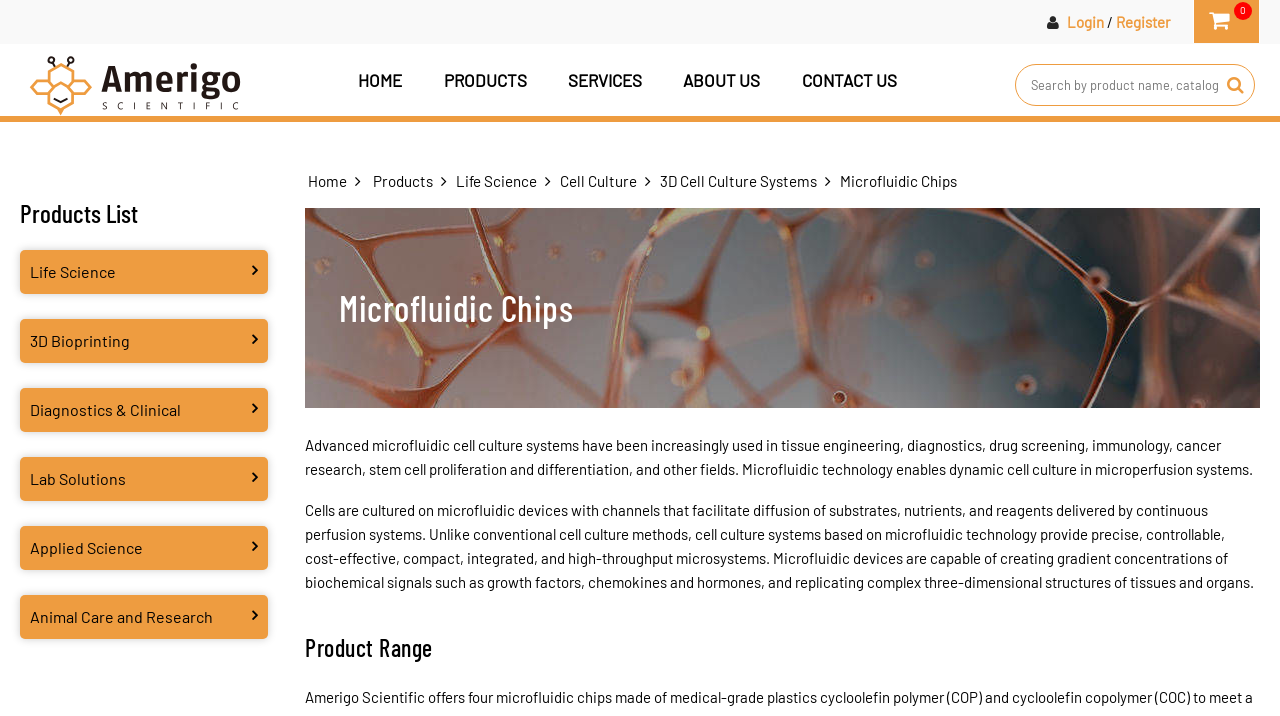Please provide the bounding box coordinates for the element that needs to be clicked to perform the instruction: "Click on the login link". The coordinates must consist of four float numbers between 0 and 1, formatted as [left, top, right, bottom].

[0.834, 0.018, 0.862, 0.043]